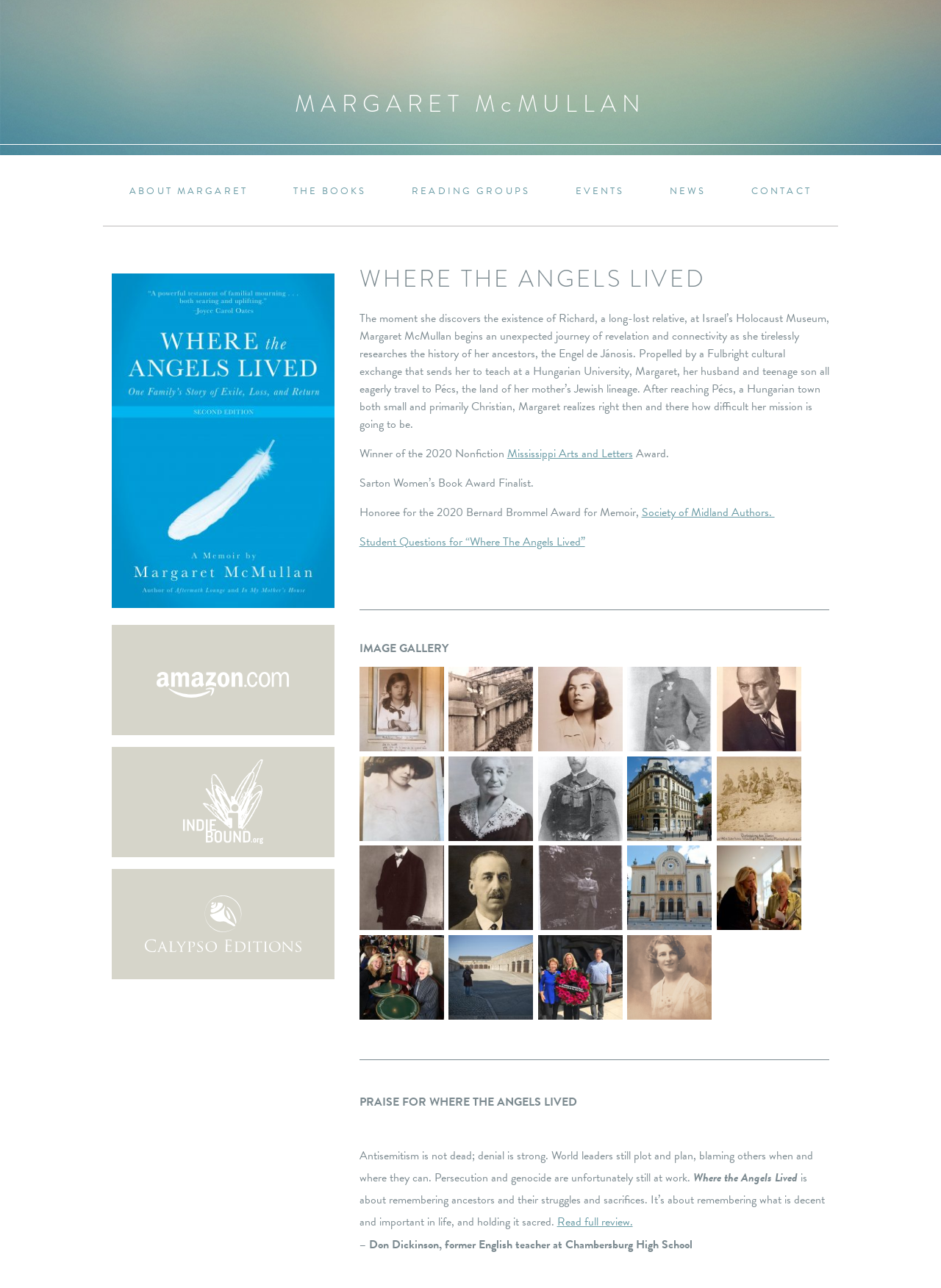Determine the bounding box coordinates of the clickable element to achieve the following action: 'View the 'WHERE THE ANGELS LIVED' book information'. Provide the coordinates as four float values between 0 and 1, formatted as [left, top, right, bottom].

[0.382, 0.24, 0.881, 0.336]